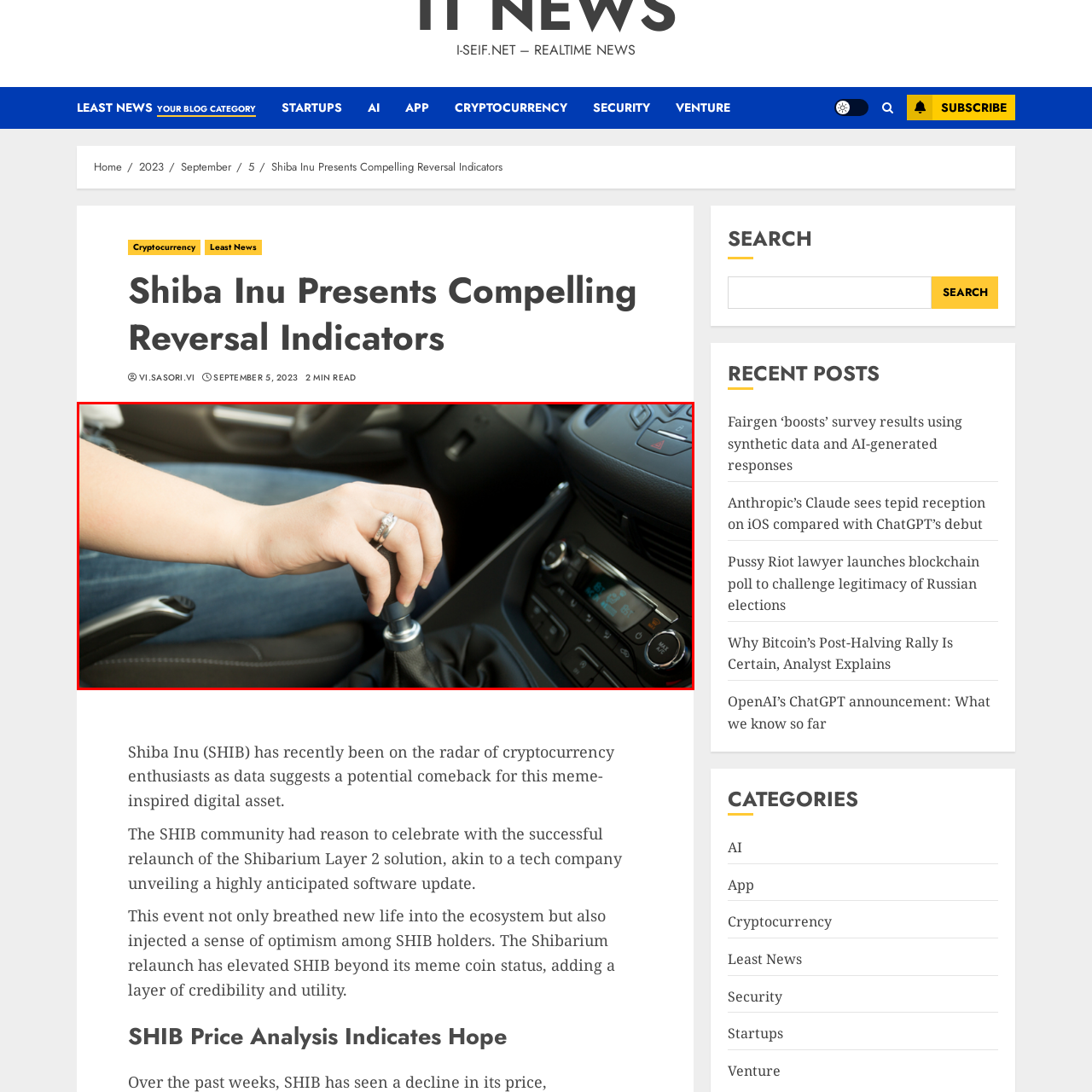Elaborate on the visual details of the image contained within the red boundary.

In this image, a person's hand is seen reaching for the gear stick in a car, indicating a moment of interaction with the vehicle's manual transmission system. The hand, adorned with a sparkling ring, suggests a casual yet stylish approach to driving, while the hand position reflects an intent to shift gears. The interior of the car is modern and well-designed, featuring a sleek dashboard with controls for audio and climate settings, highlighting the vehicle's functionality and comfort. The jeans worn by the individual add a relaxed aesthetic to the scene, emphasizing the everyday nature of driving. Overall, this image captures the essence of driving as both a practical activity and a personal experience, merging elegance with functionality.